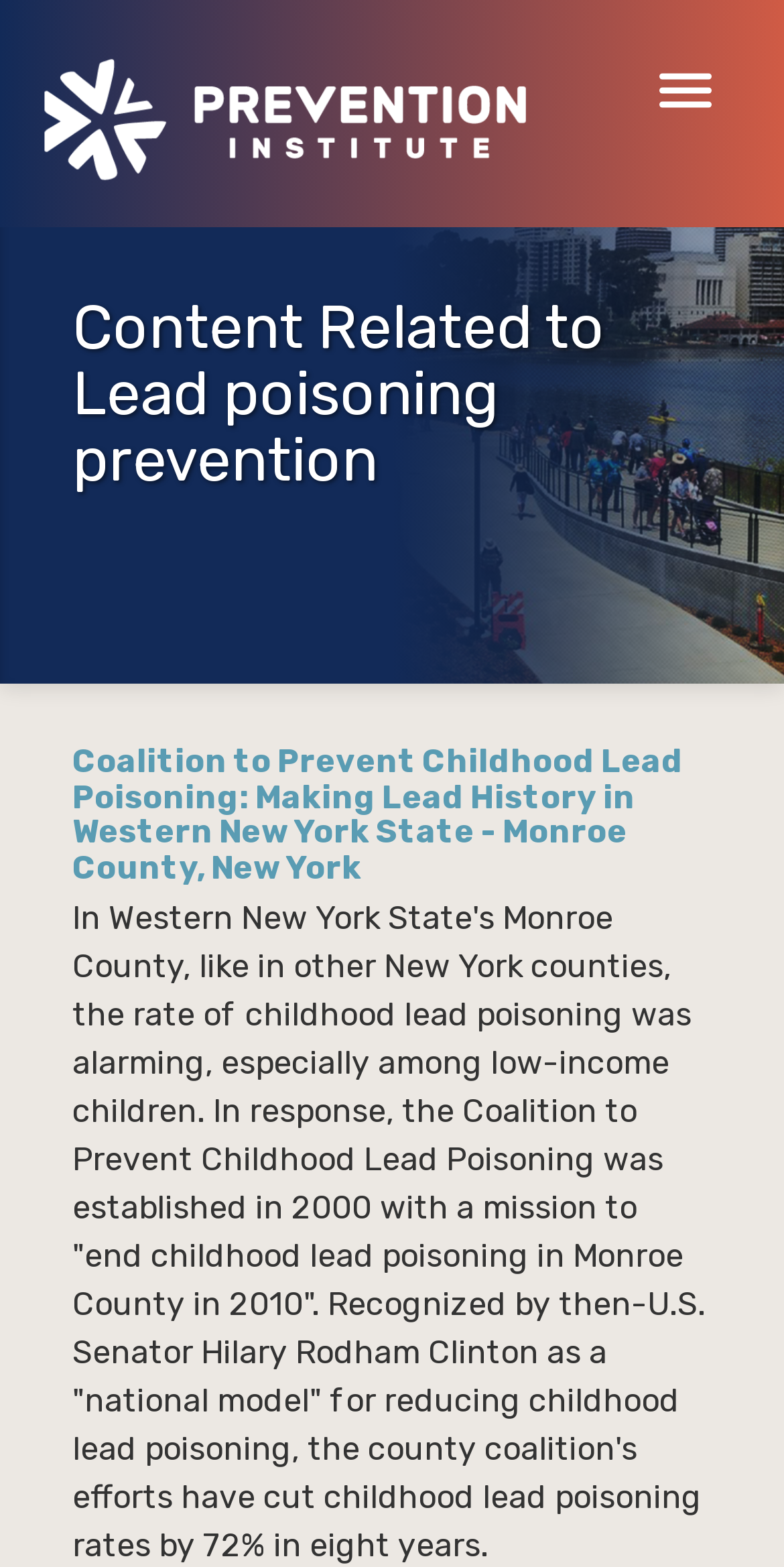Kindly respond to the following question with a single word or a brief phrase: 
Who recognized the Coalition to Prevent Childhood Lead Poisoning as a national model?

Hillary Rodham Clinton